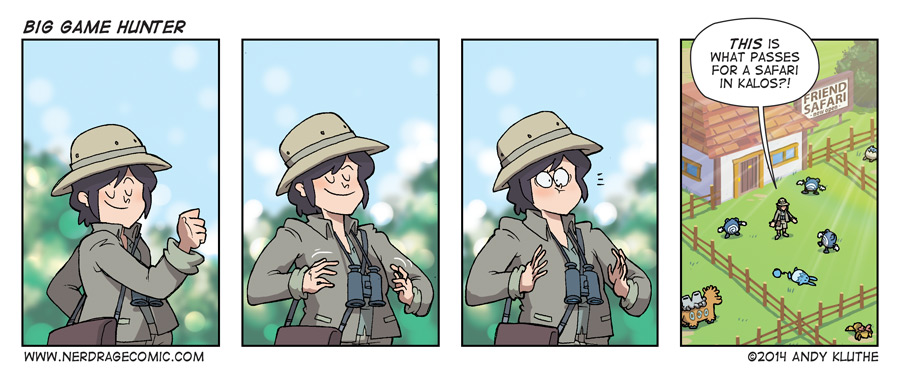Give a comprehensive caption for the image.

The comic strip titled "Big Game Hunter," created by Andy Kluthe for the webcomic series "Nerd Rage," features a humorous take on a safari experience. The first panel shows a character donned in a safari outfit, confidently posing and ready for adventure. The central panel captures a shift in expression as they look surprised or confused, evoking a sense of anticipation. In the final panel, the character, now bewildered, exclaims, "THIS IS WHAT PASSES FOR A SAFARI IN KALOS?!", while observing a comical scene of animated creatures seemingly frolicking in a fenced area labeled "FRIEND SAFARI." The artwork blends clever dialogue with expressive visuals, highlighting the absurdity of the situation in a lighthearted manner.